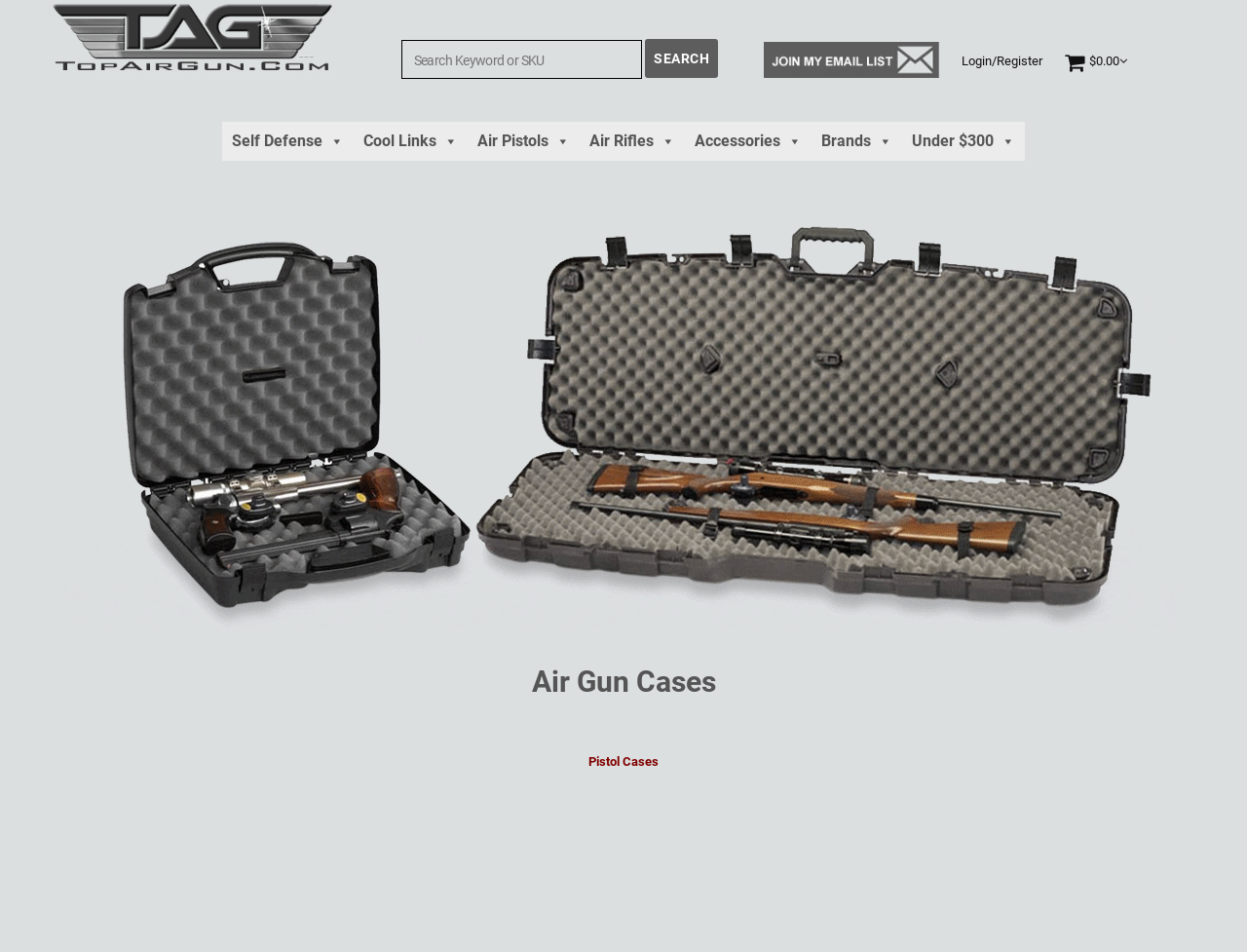What is the purpose of the search bar?
Please respond to the question with a detailed and well-explained answer.

The search bar is located at the top of the webpage, and it has a placeholder text 'Search Keyword or SKU'. This suggests that the search bar is intended for users to search for specific products or SKUs on the website.